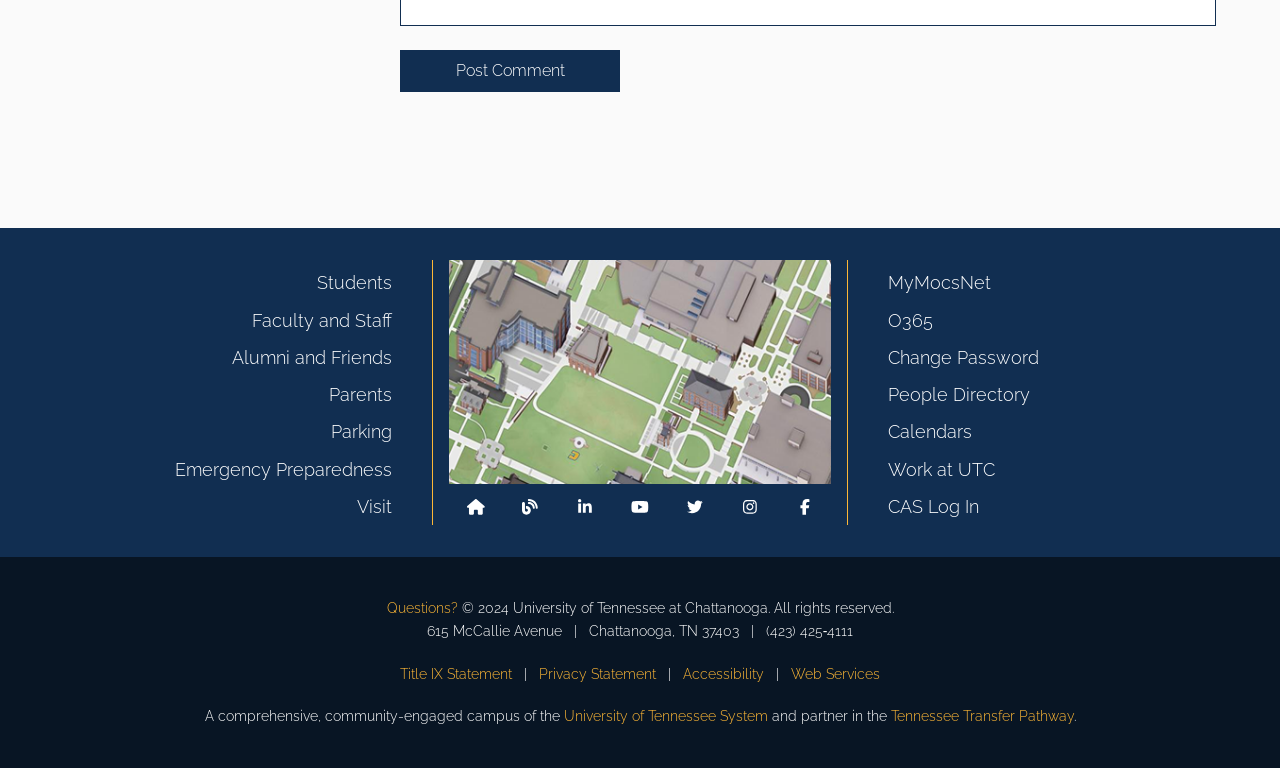For the given element description University of Tennessee System, determine the bounding box coordinates of the UI element. The coordinates should follow the format (top-left x, top-left y, bottom-right x, bottom-right y) and be within the range of 0 to 1.

[0.44, 0.922, 0.6, 0.943]